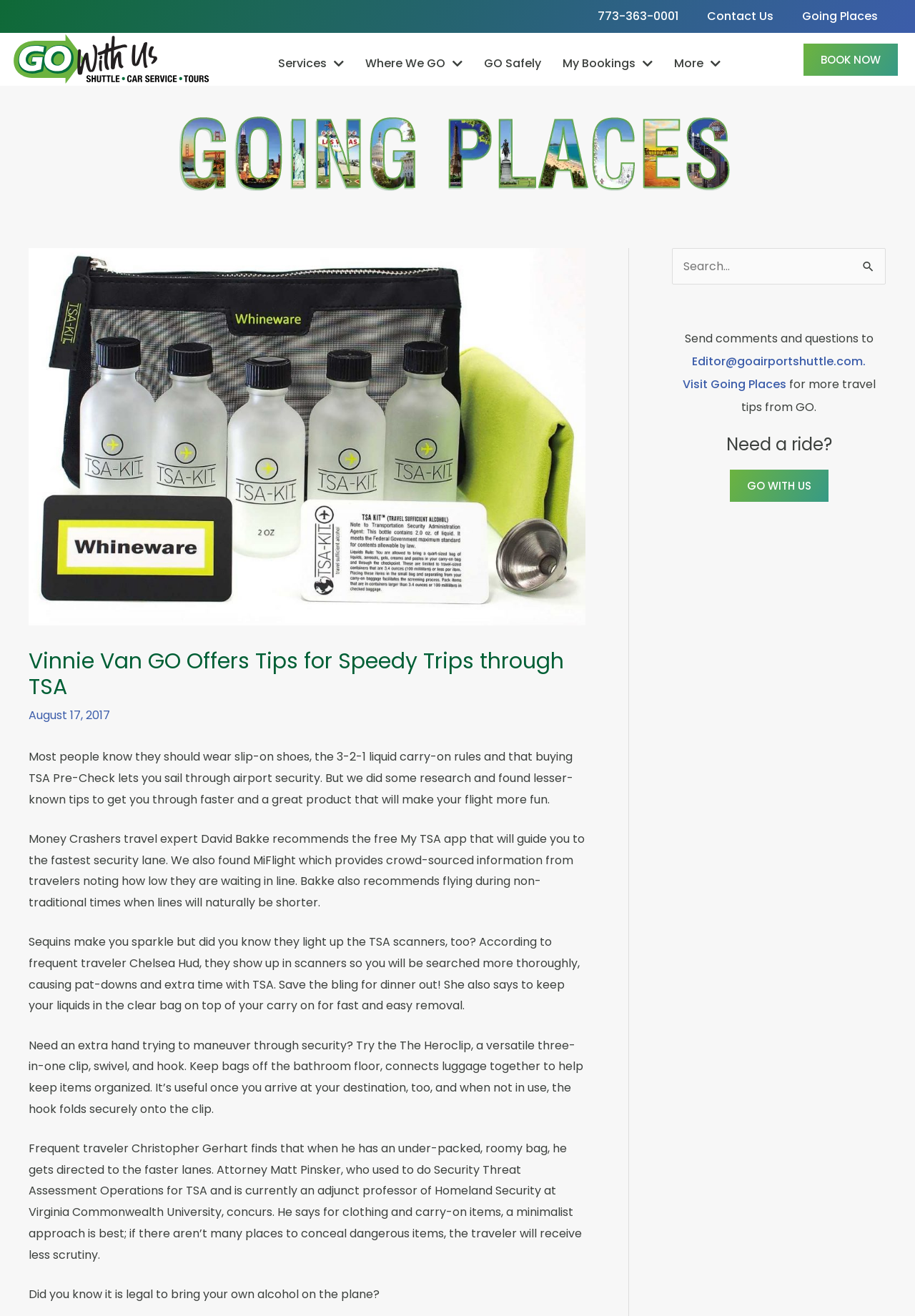Determine the webpage's heading and output its text content.

Vinnie Van GO Offers Tips for Speedy Trips through TSA